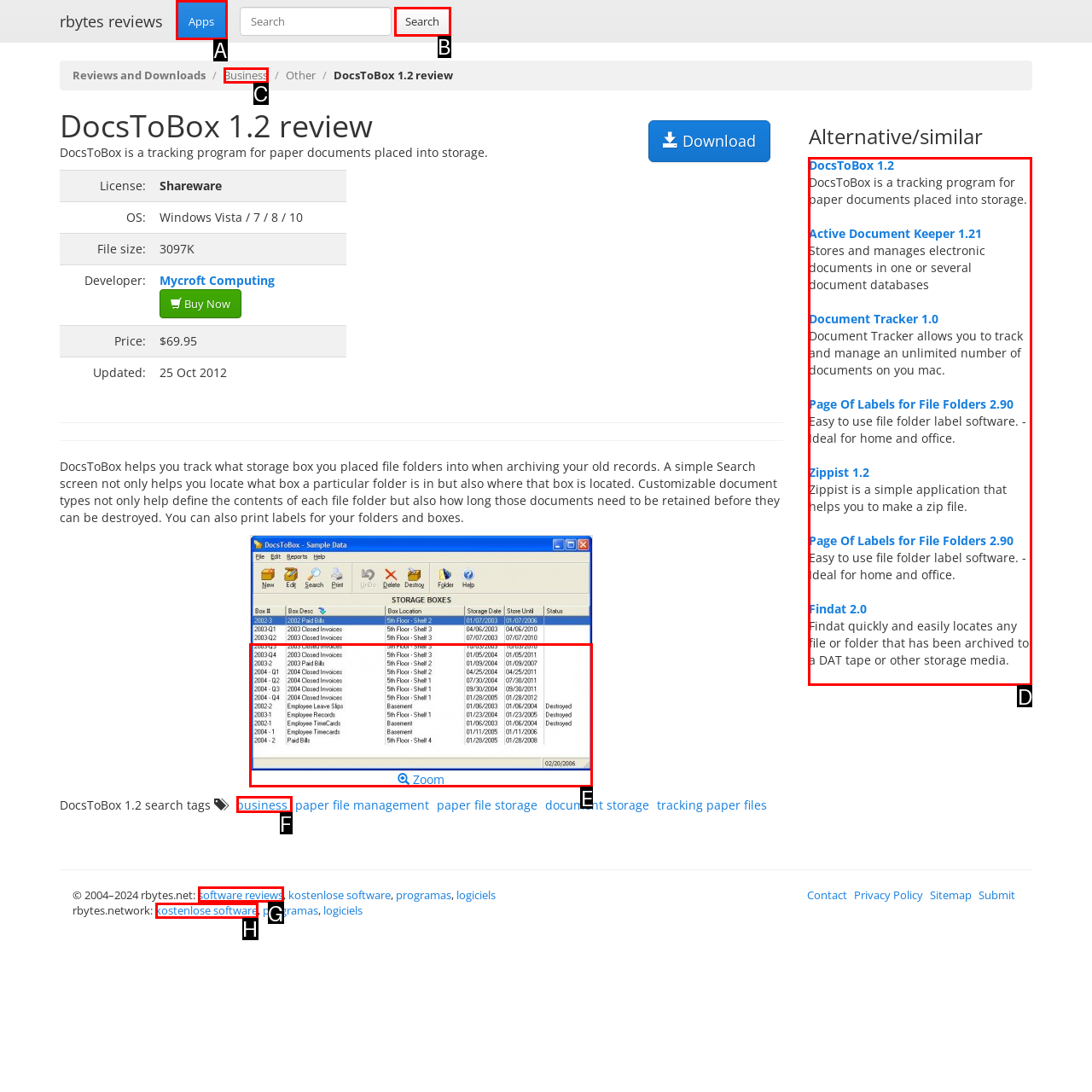Identify the appropriate lettered option to execute the following task: Check alternative document storage software
Respond with the letter of the selected choice.

D